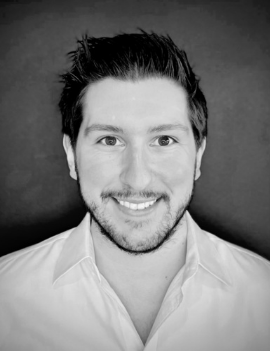What is the tone of the background in the image?
Refer to the image and give a detailed response to the question.

The caption states that the background is a 'solid, dark tone', which creates a contrast with Dr. Slowinski's attire and draws attention to his friendly expression. This suggests that the background is intentionally dark to highlight the subject.